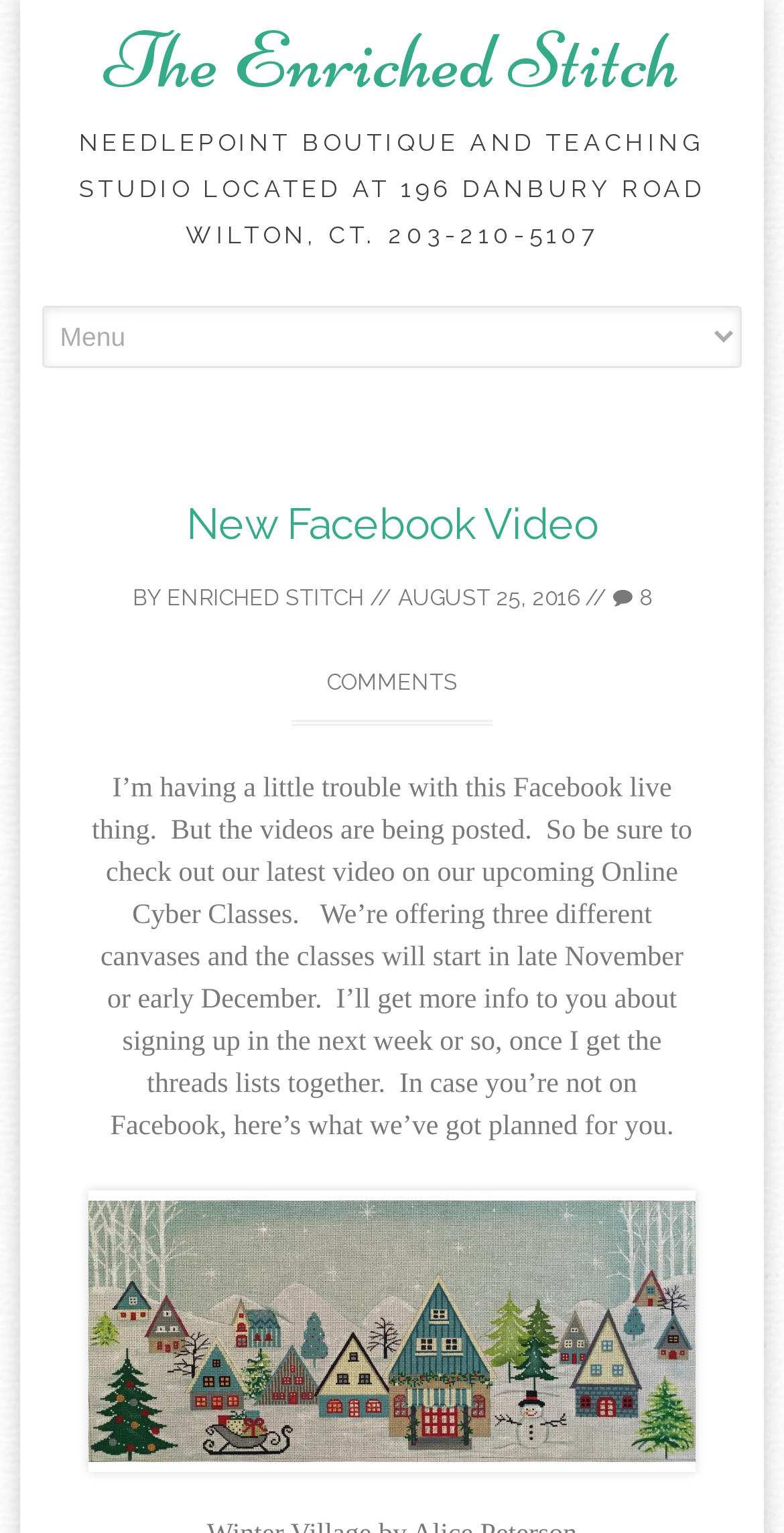What is the name of the upcoming class? Based on the image, give a response in one word or a short phrase.

Winter Village